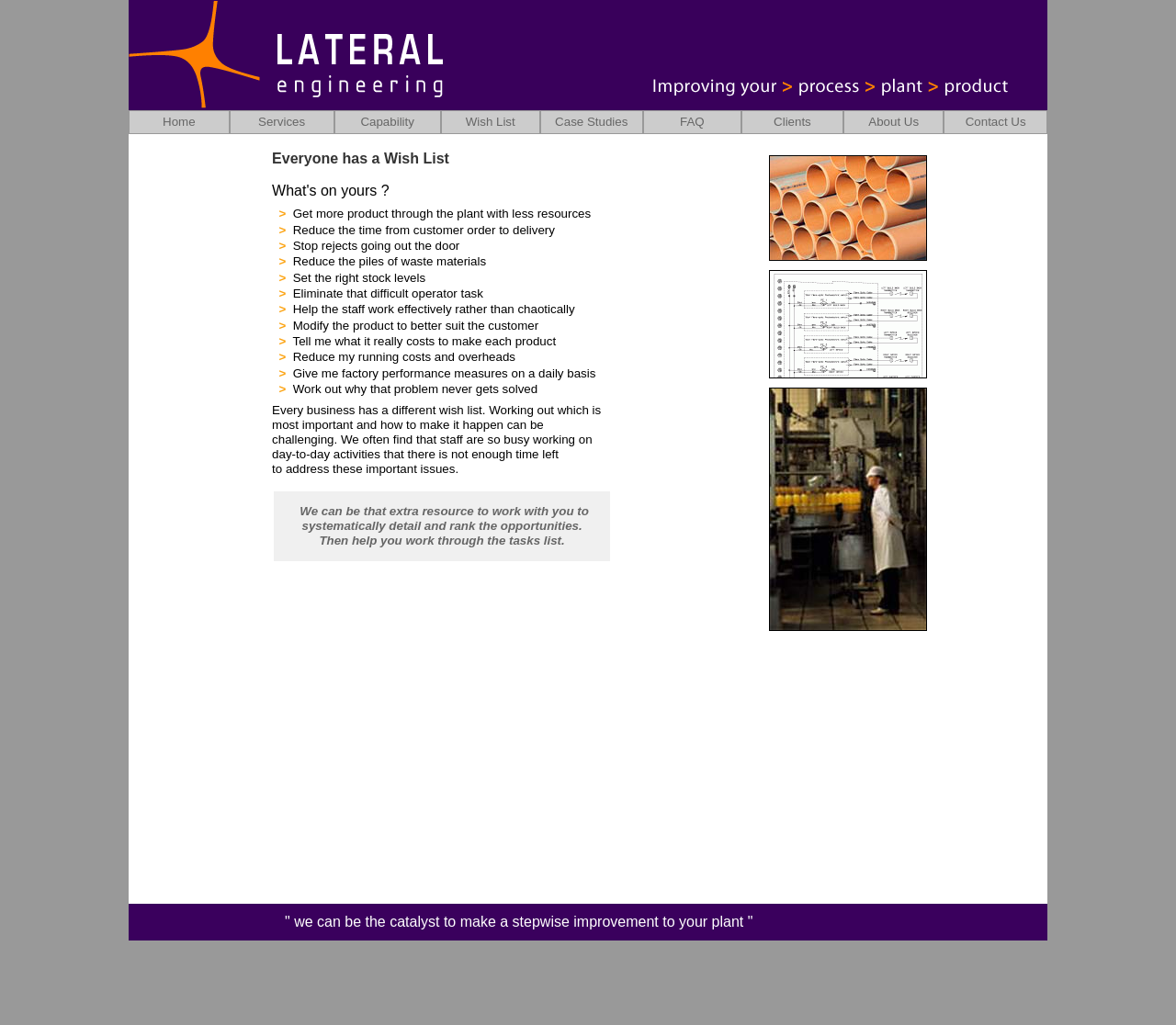What is the purpose of the company?
Provide a comprehensive and detailed answer to the question.

The purpose of the company is inferred from the content of the webpage, which mentions improving manufacturer's performance by increasing throughput, reducing inventory, and reducing operating expenses.